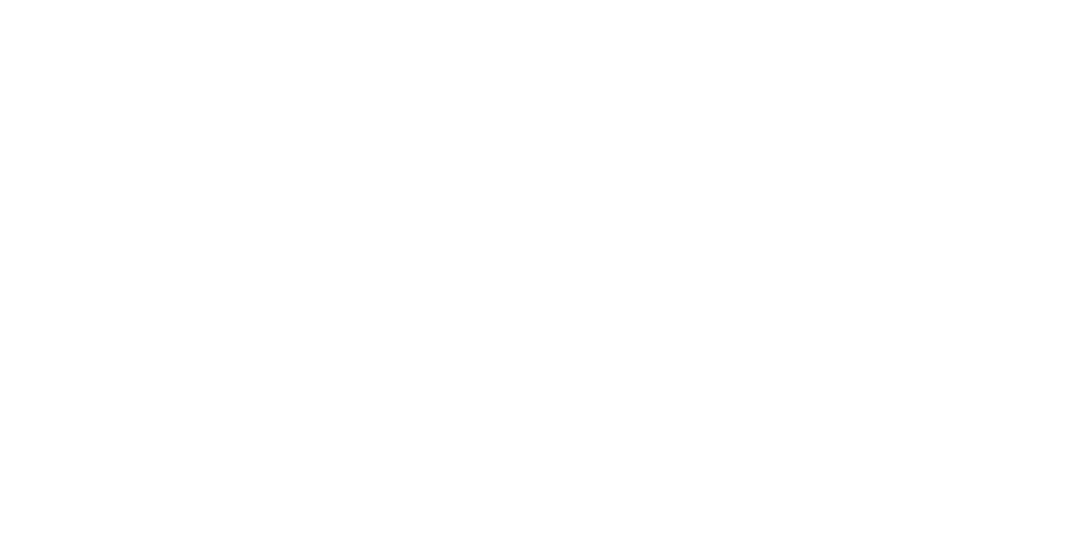What type of experience does No Tan Lines offer?
Look at the image and answer the question with a single word or phrase.

Luxury beach front home